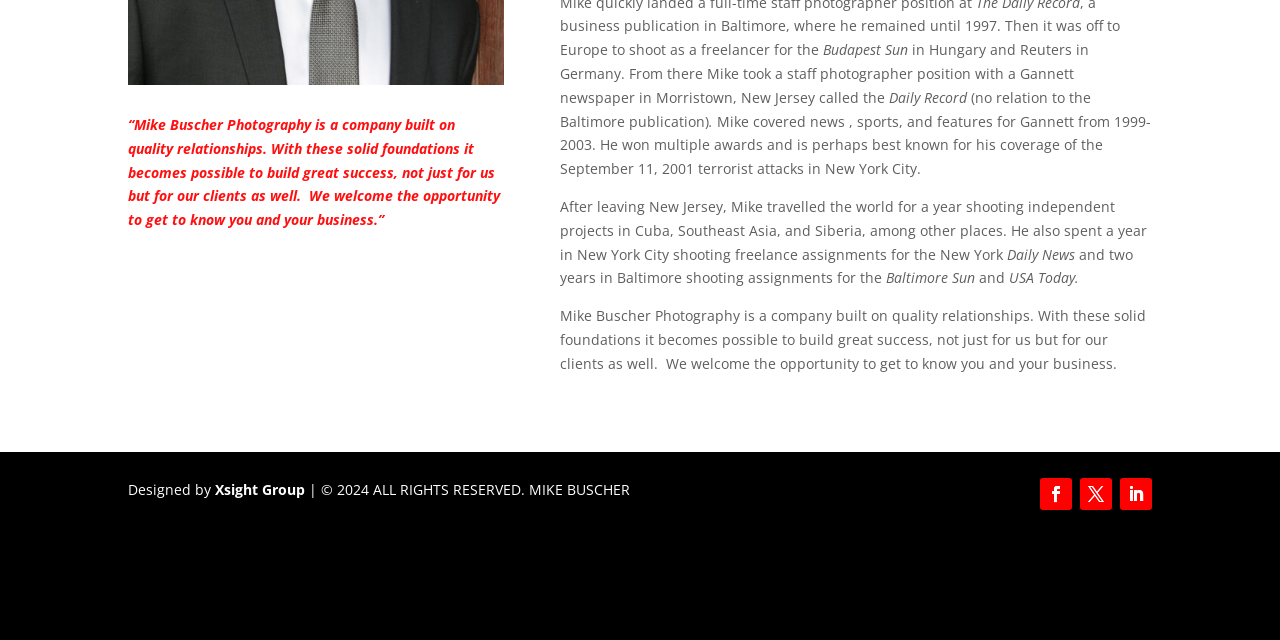Based on the description "Follow", find the bounding box of the specified UI element.

[0.844, 0.747, 0.869, 0.797]